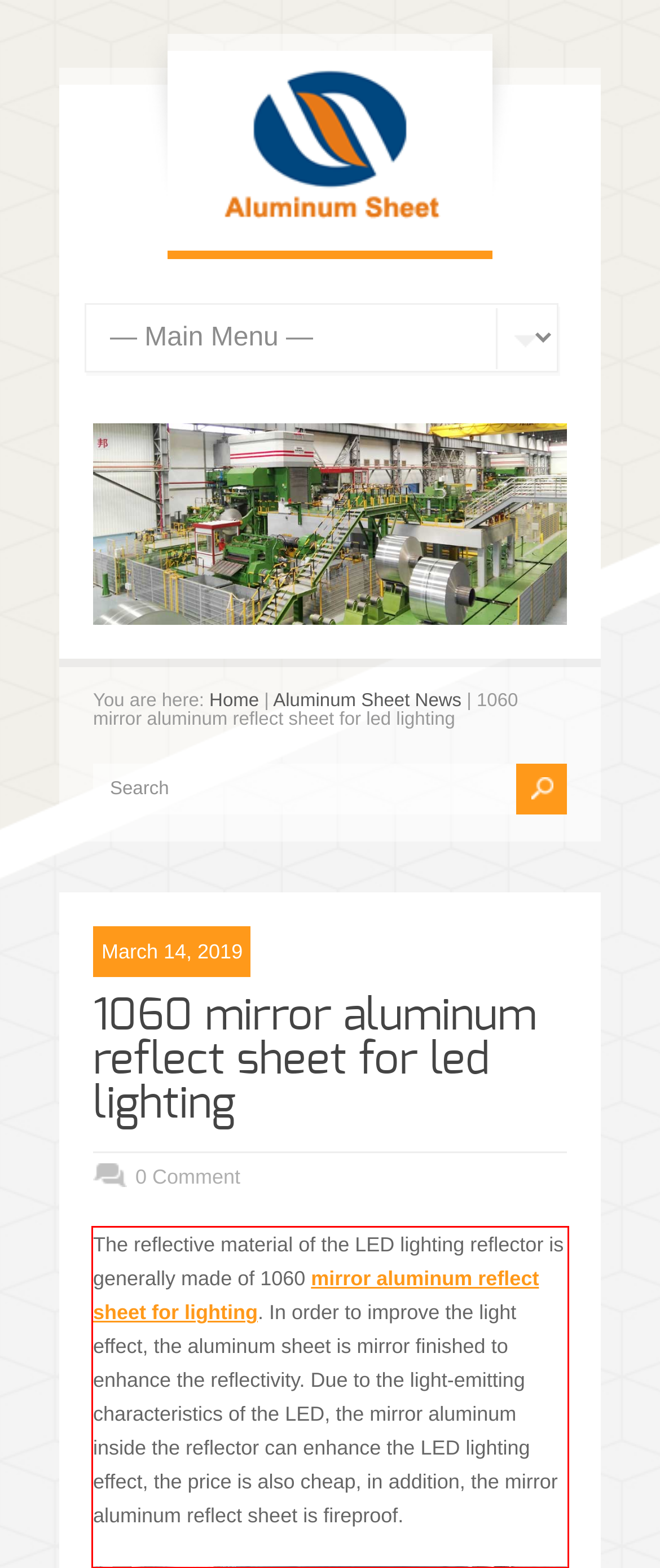Identify the text inside the red bounding box on the provided webpage screenshot by performing OCR.

The reflective material of the LED lighting reflector is generally made of 1060 mirror aluminum reflect sheet for lighting. In order to improve the light effect, the aluminum sheet is mirror finished to enhance the reflectivity. Due to the light-emitting characteristics of the LED, the mirror aluminum inside the reflector can enhance the LED lighting effect, the price is also cheap, in addition, the mirror aluminum reflect sheet is fireproof.